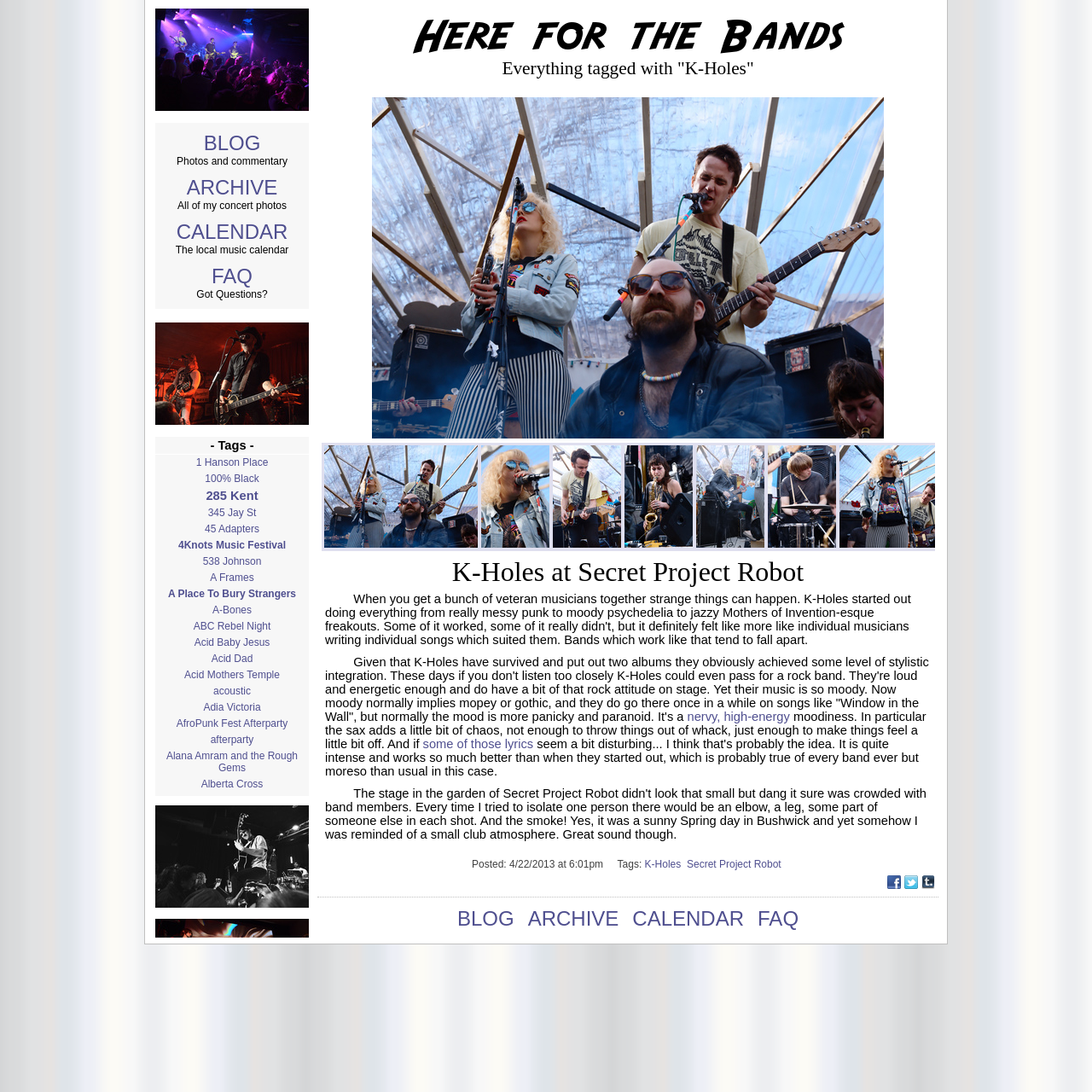Produce an extensive caption that describes everything on the webpage.

This webpage is titled "Tagged Items" and appears to be a blog or music review website. At the top, there is a navigation menu with links to "BLOG", "ARCHIVE", "CALENDAR", and "FAQ". Below the menu, there is a section with two images, one labeled "togetherpangea_undergroundarts_1" and the other labeled "supersuckers_kungfunecktie_1". 

To the right of the images, there is a column of text that reads "Photos and commentary" and "All of my concert photos", followed by a list of links to various music-related topics, such as "The local music calendar" and "Got Questions?". 

Below this section, there is a list of tags, labeled "- Tags -", which includes links to various music-related keywords, such as "1 Hanson Place", "100% Black", and "A Frames". This list continues for several lines, with over 80 links in total.

On the right side of the page, there is a section with several images, including "cityofthesun_milkboy_16", "aciddad_philamoca_1", and "Here for the Bands". Below these images, there is a section with a heading that reads "Everything tagged with 'K-Holes'". This section includes several images labeled "kholes_secretprojectrobot_1" through "kholes_secretprojectrobot_7", as well as a block of text that appears to be a music review or article about the band K-Holes. The article discusses the band's style and sound, and includes links to specific songs and lyrics. 

At the bottom of the page, there are links to share the content on Facebook and Twitter.